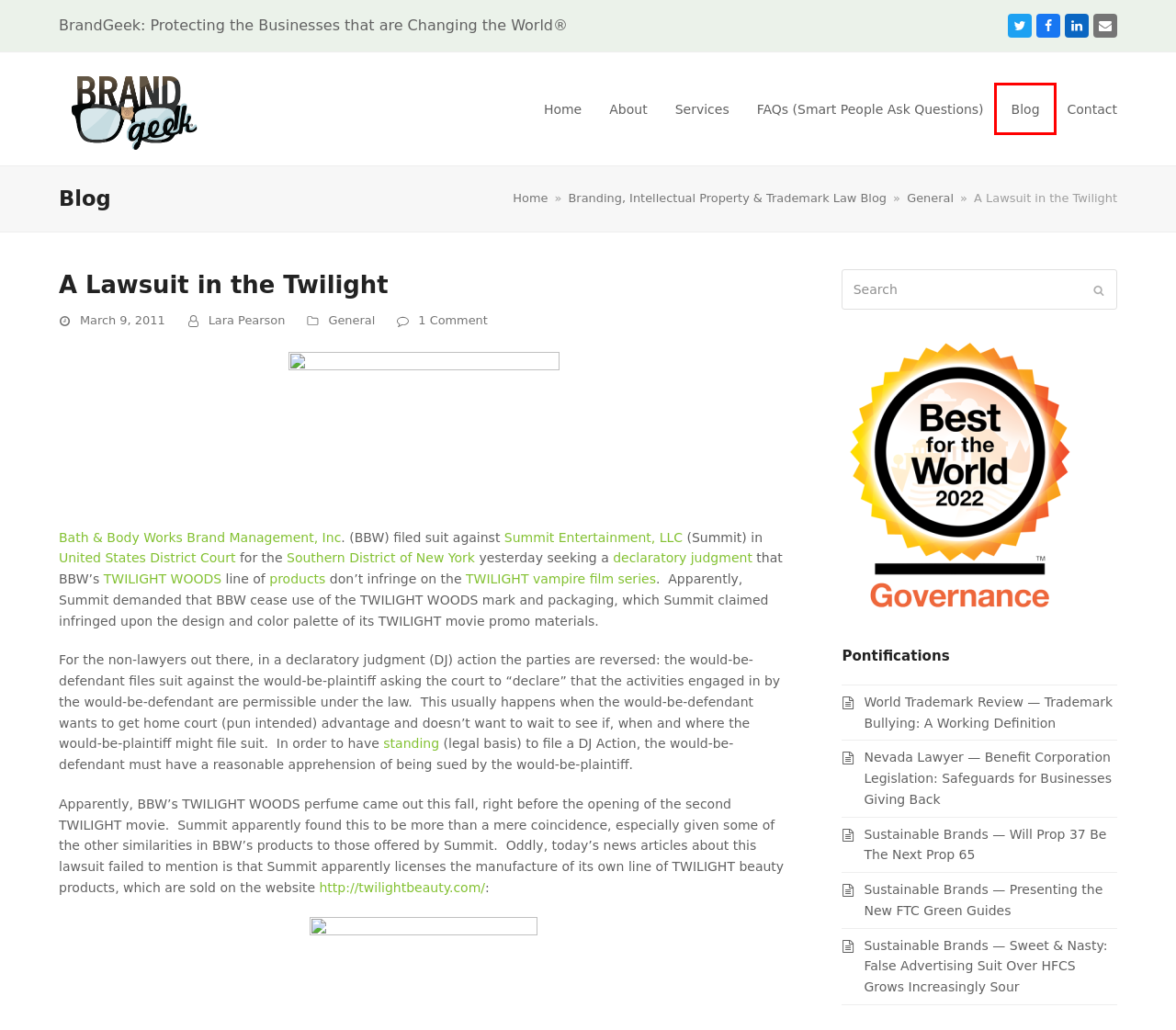You have a screenshot of a webpage with an element surrounded by a red bounding box. Choose the webpage description that best describes the new page after clicking the element inside the red bounding box. Here are the candidates:
A. Branding, Intellectual Property & Trademark Law Blog - Brand Geek
B. Access to this page has been blocked | Bath & Body Works
C. Court Role and Structure | United States Courts
D. Lara Pearson - Copyright & Trademark Services - Brand Geek
E. Homepage | U.S District Court
F. Brand Protection - Intellectual Property Law - Brand Geek
G. General Archives - Brand Geek
H. Contact Lara Pearson - Copyright & Trademark Law Attorney - Brand Geek

A